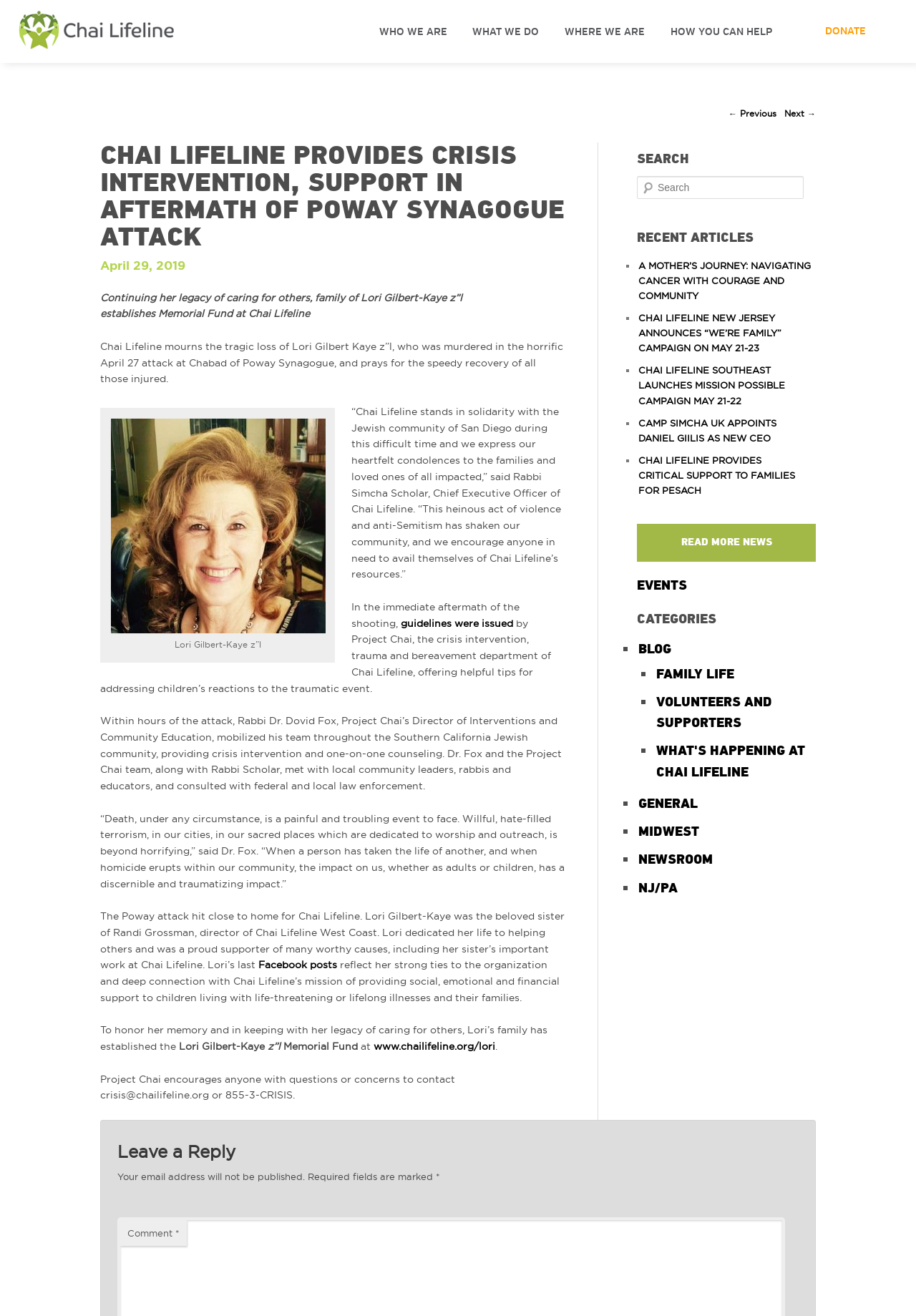Please use the details from the image to answer the following question comprehensively:
What is the name of the organization mentioned in the article?

The article mentions 'Chai Lifeline' as the organization that provides crisis intervention, support, and resources to families and individuals in need. The name is mentioned multiple times throughout the article, including in the title and in the text.